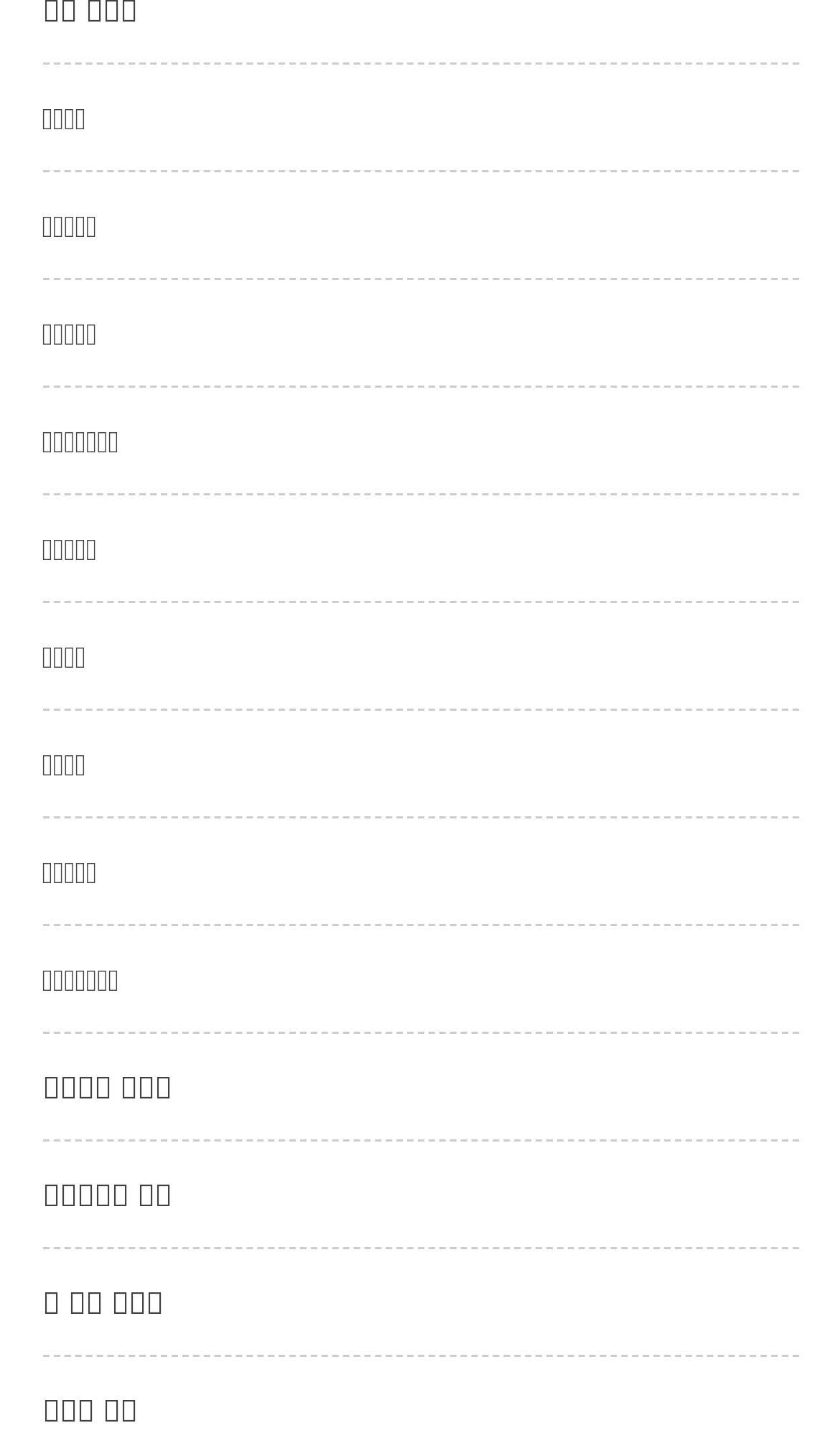Locate the bounding box coordinates of the element that needs to be clicked to carry out the instruction: "Check out 여자밤알바". The coordinates should be given as four float numbers ranging from 0 to 1, i.e., [left, top, right, bottom].

[0.05, 0.584, 0.116, 0.613]